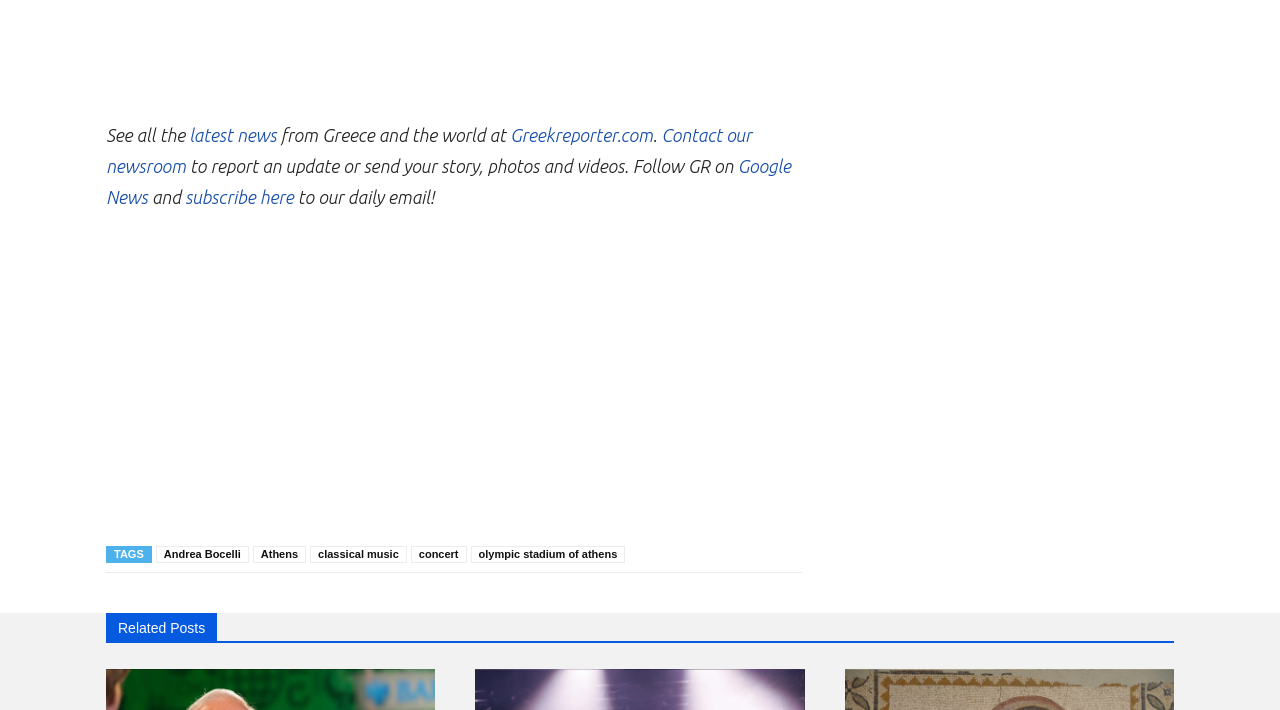Can you show the bounding box coordinates of the region to click on to complete the task described in the instruction: "Contact the newsroom"?

[0.083, 0.176, 0.587, 0.248]